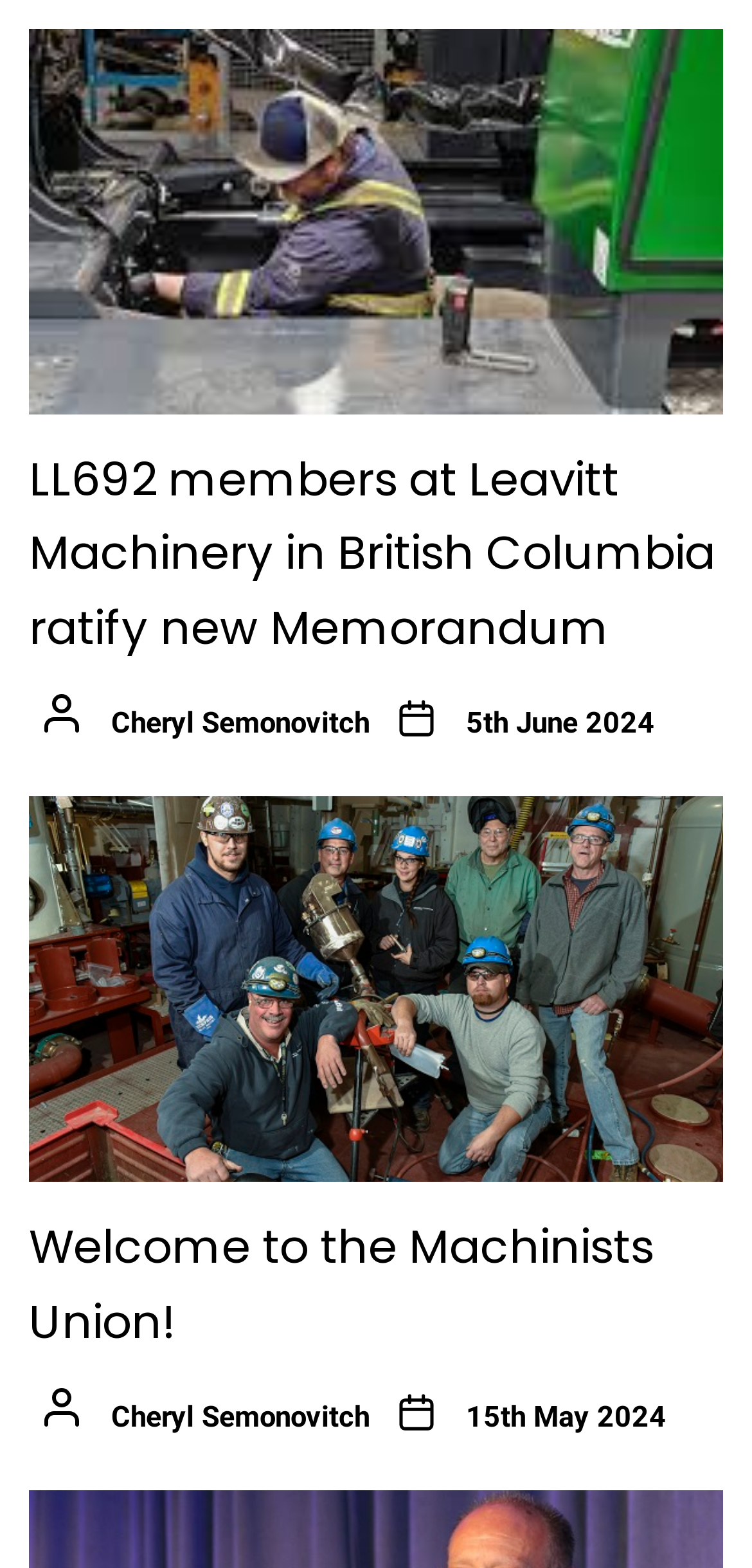Who is the author of the news about Machinists Union?
Observe the image and answer the question with a one-word or short phrase response.

Cheryl Semonovitch